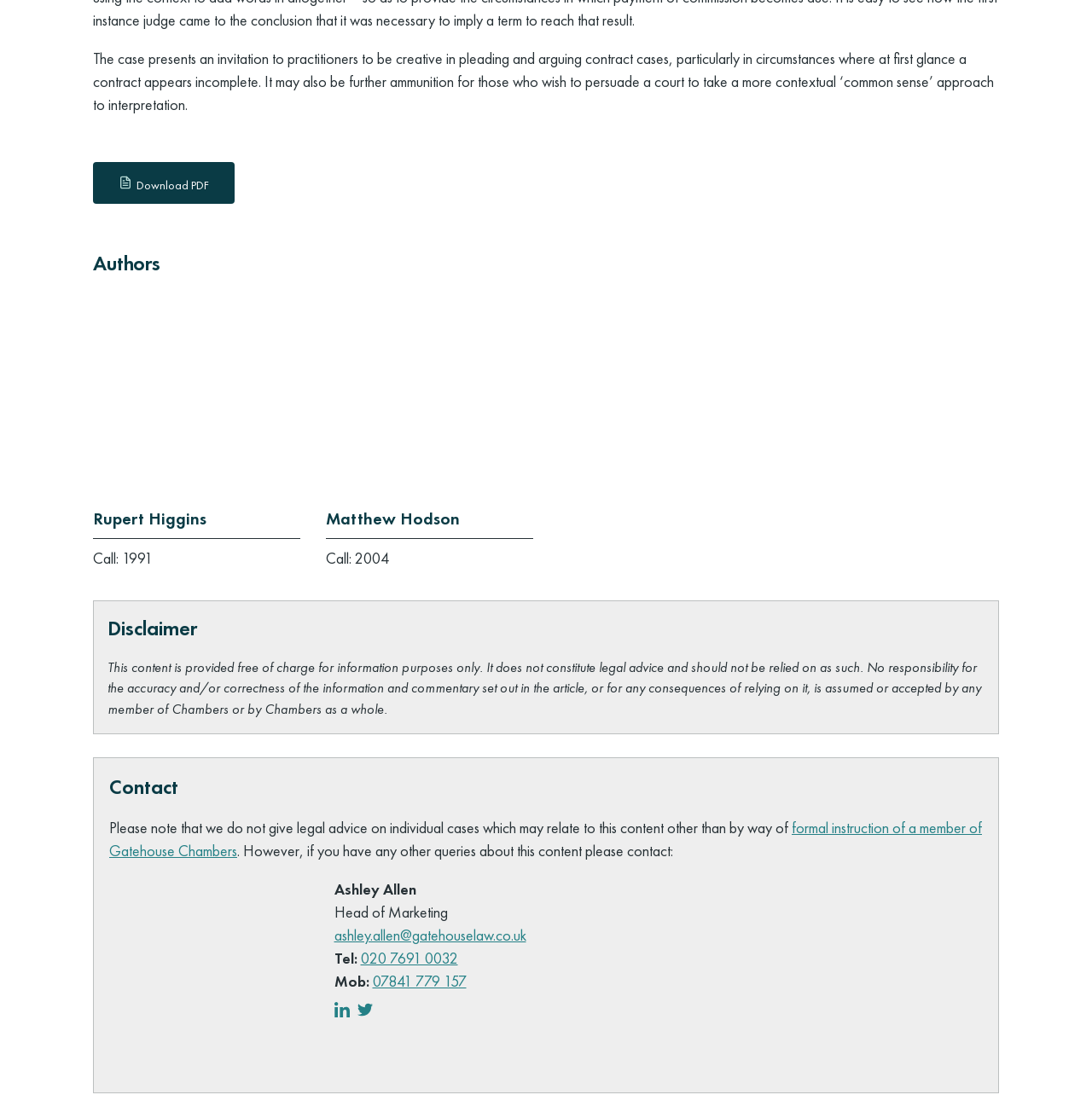What is the topic of the article?
Based on the image, answer the question with as much detail as possible.

The topic of the article can be inferred from the static text at the top of the webpage, which mentions 'an invitation to practitioners to be creative in pleading and arguing contract cases'.